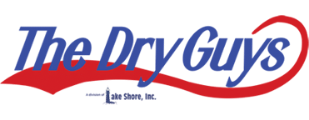Describe all the elements visible in the image meticulously.

The image features the logo of "The Dry Guys," a professional cleaning service based in Kenosha, Wisconsin. The logo showcases the name "The Dry Guys" prominently in bold, stylized lettering in blue, with a dynamic red swoosh underneath. The design emphasizes the company's focus on efficient drying and cleaning solutions. Additionally, the logo includes the words "a division of Lake Shore, Inc." indicating its affiliation with a larger organization. This branding reinforces the company's commitment to quality and service in the cleaning industry, likely specializing in services such as carpet and upholstery cleaning, water damage restoration, and mold remediation.